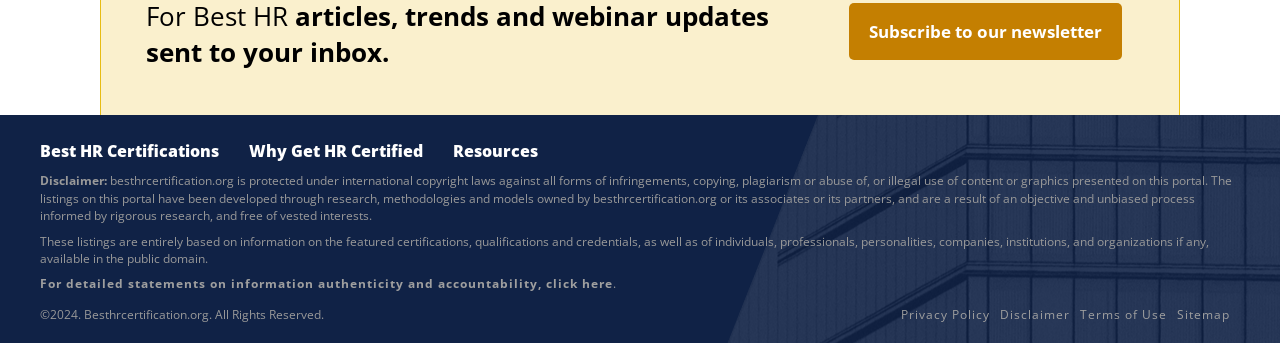Locate the bounding box coordinates of the clickable area needed to fulfill the instruction: "Read the disclaimer".

[0.031, 0.503, 0.086, 0.552]